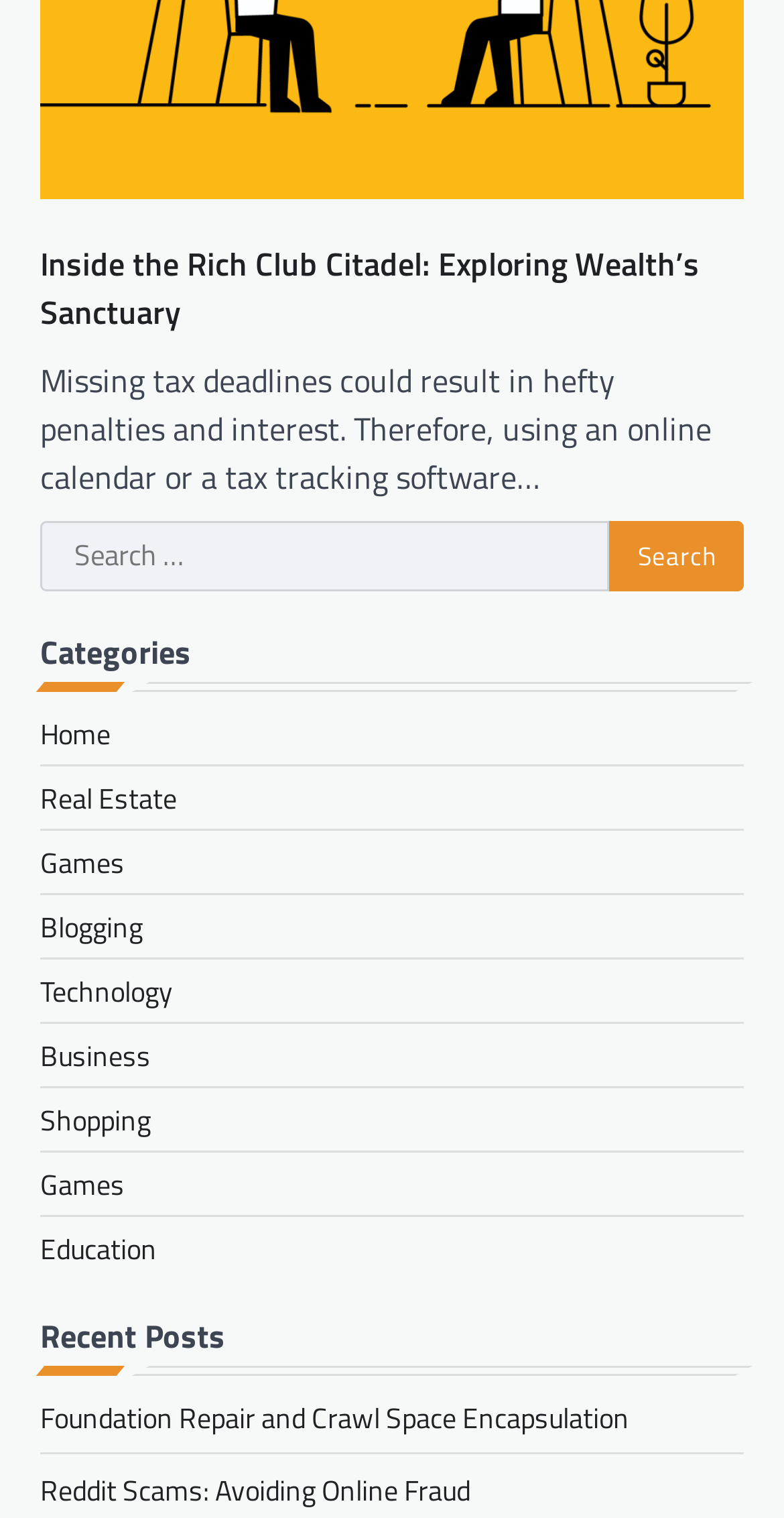What is the purpose of the search bar?
Analyze the screenshot and provide a detailed answer to the question.

The search bar is located below the header section, and it has a placeholder text 'Search for:' and a search button, indicating that it is used to search for content within the website.